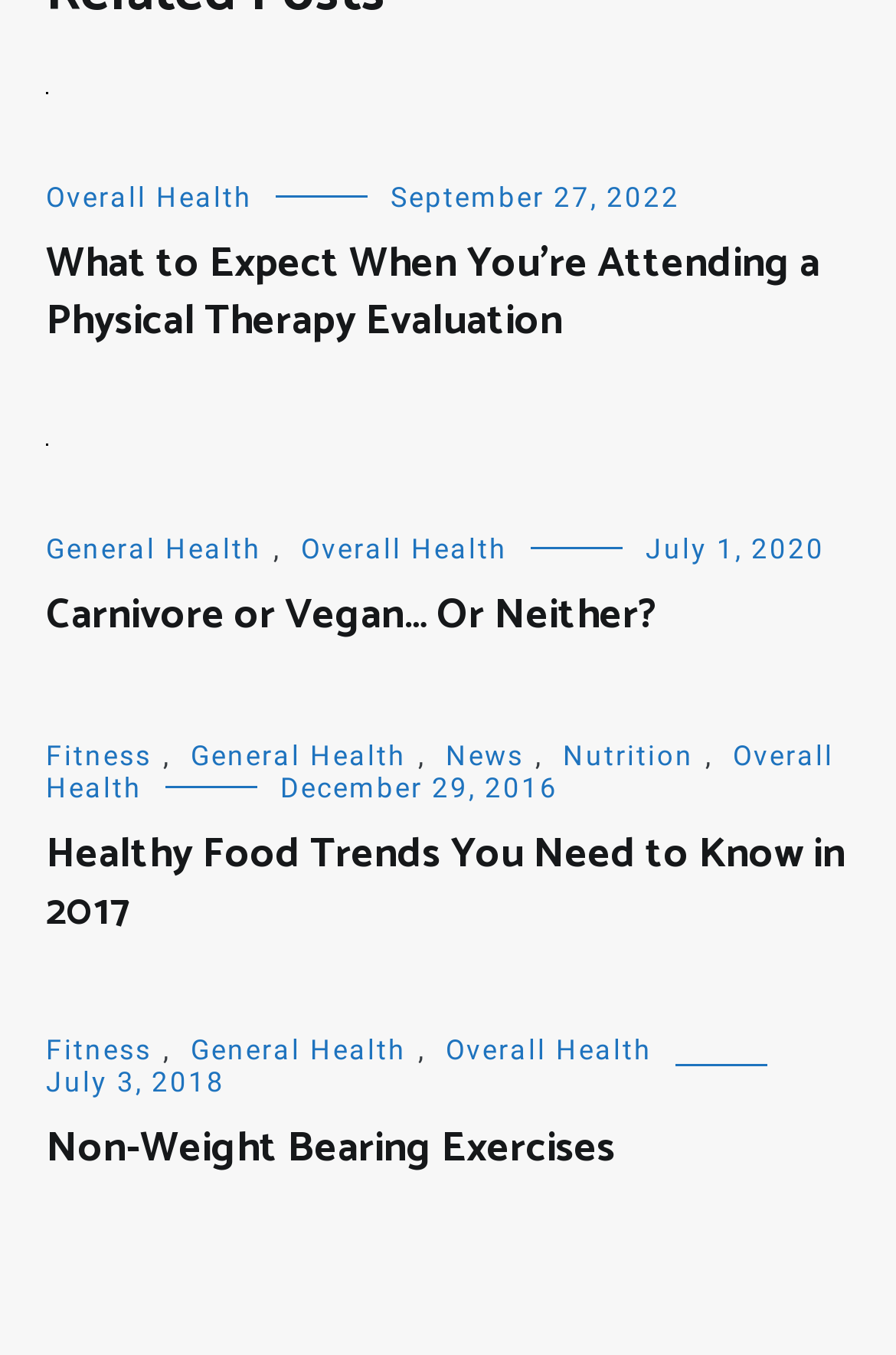Locate the bounding box coordinates of the clickable region necessary to complete the following instruction: "Explore non-weight bearing exercises". Provide the coordinates in the format of four float numbers between 0 and 1, i.e., [left, top, right, bottom].

[0.051, 0.828, 0.949, 0.87]